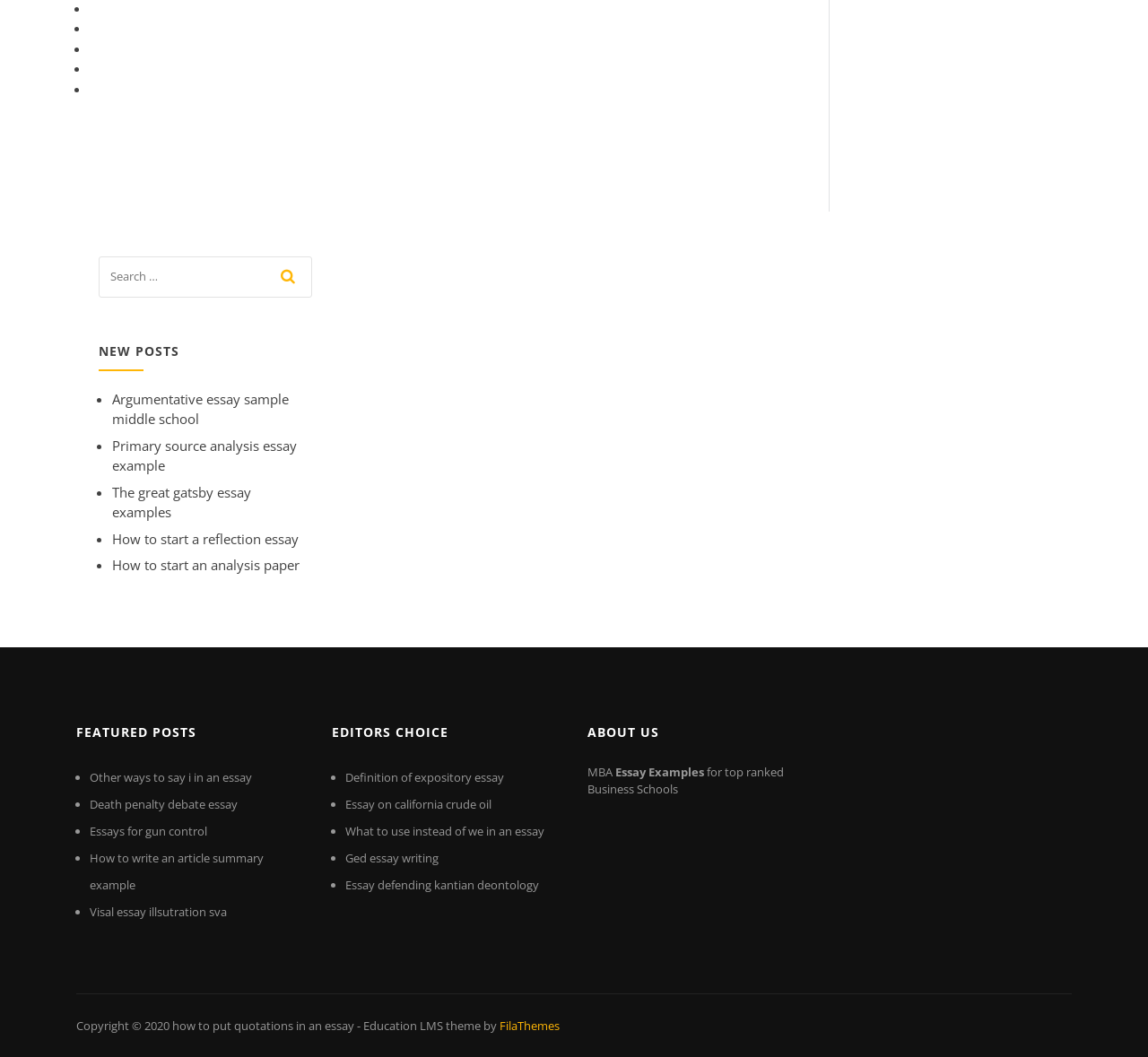With reference to the image, please provide a detailed answer to the following question: What is the copyright year of the website?

The footer of the webpage contains a copyright notice with the year 2020, indicating that the website's content is copyrighted as of 2020.